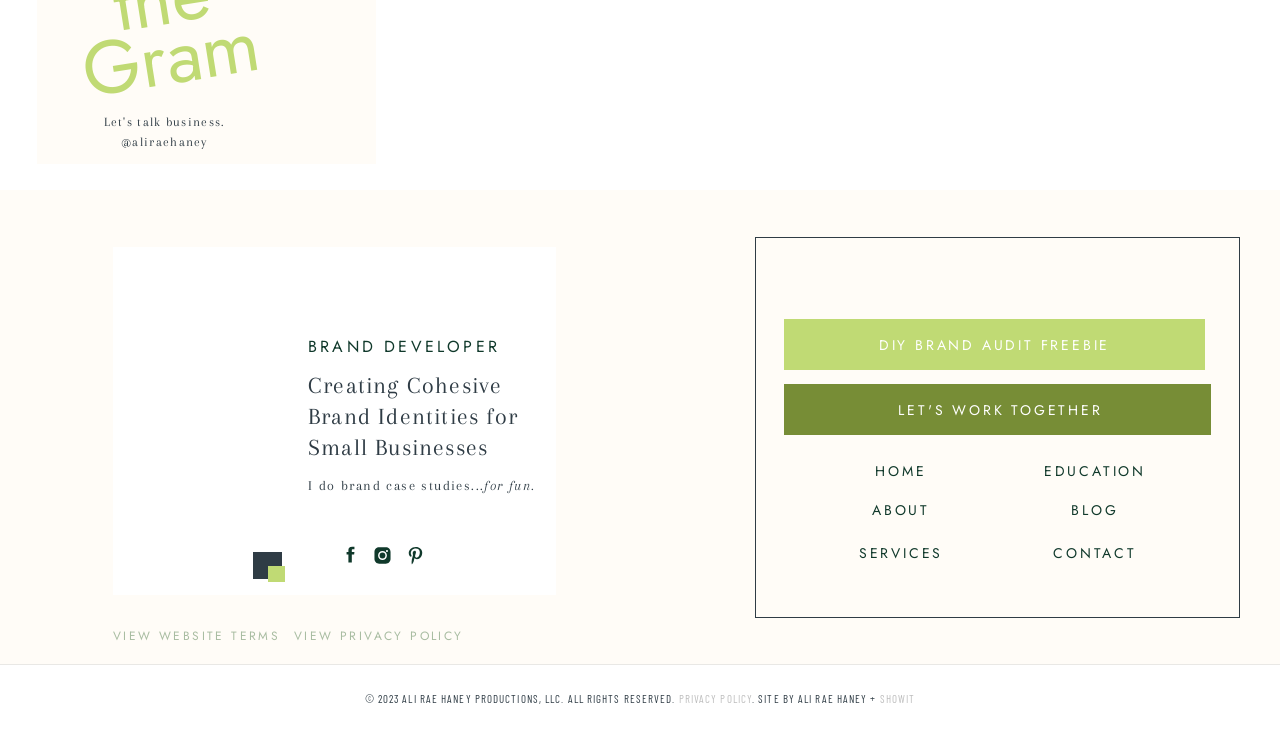What is the profession of the person on this website? Please answer the question using a single word or phrase based on the image.

Brand Developer